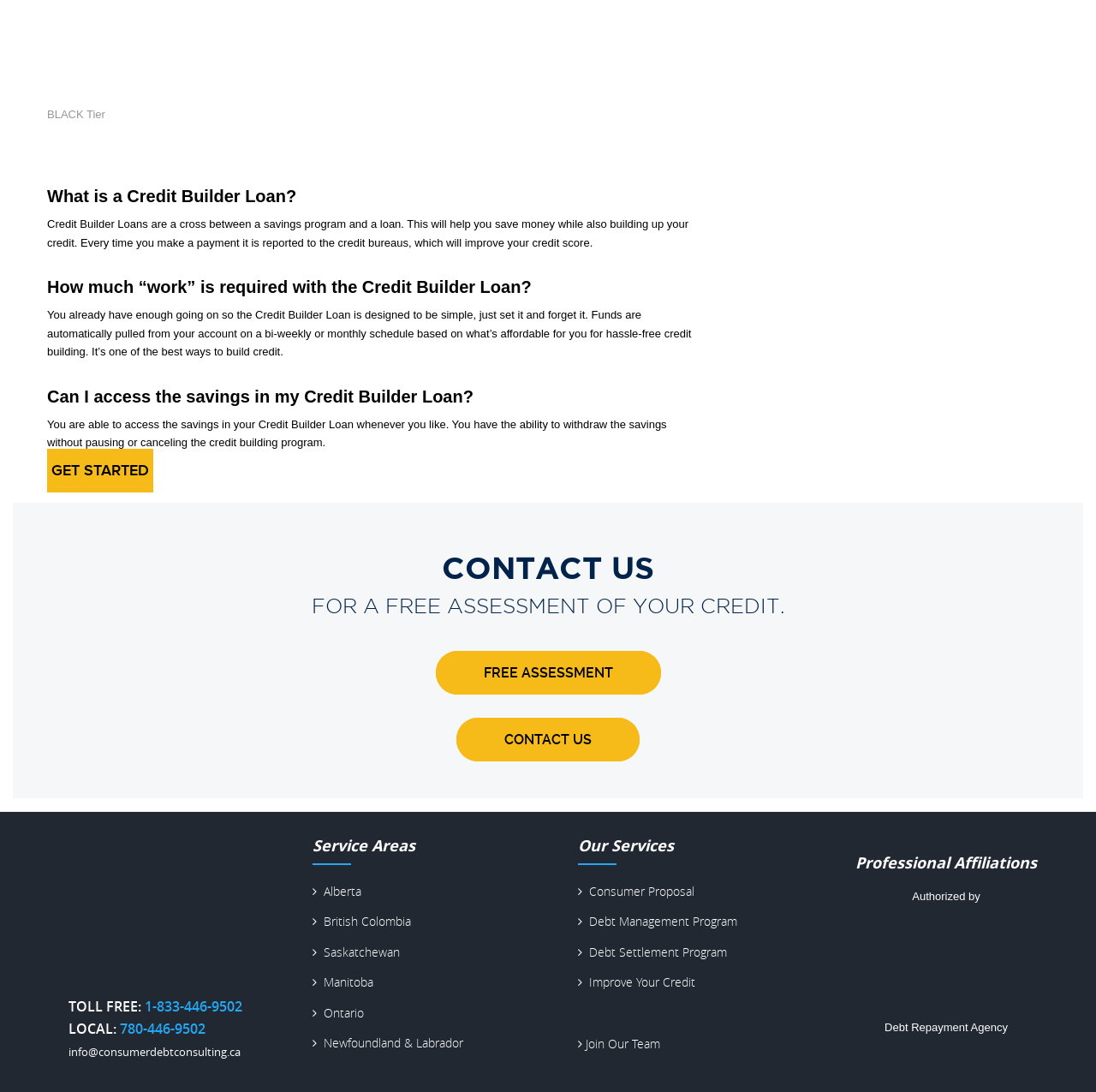Show the bounding box coordinates for the HTML element as described: "Entertainment News".

None